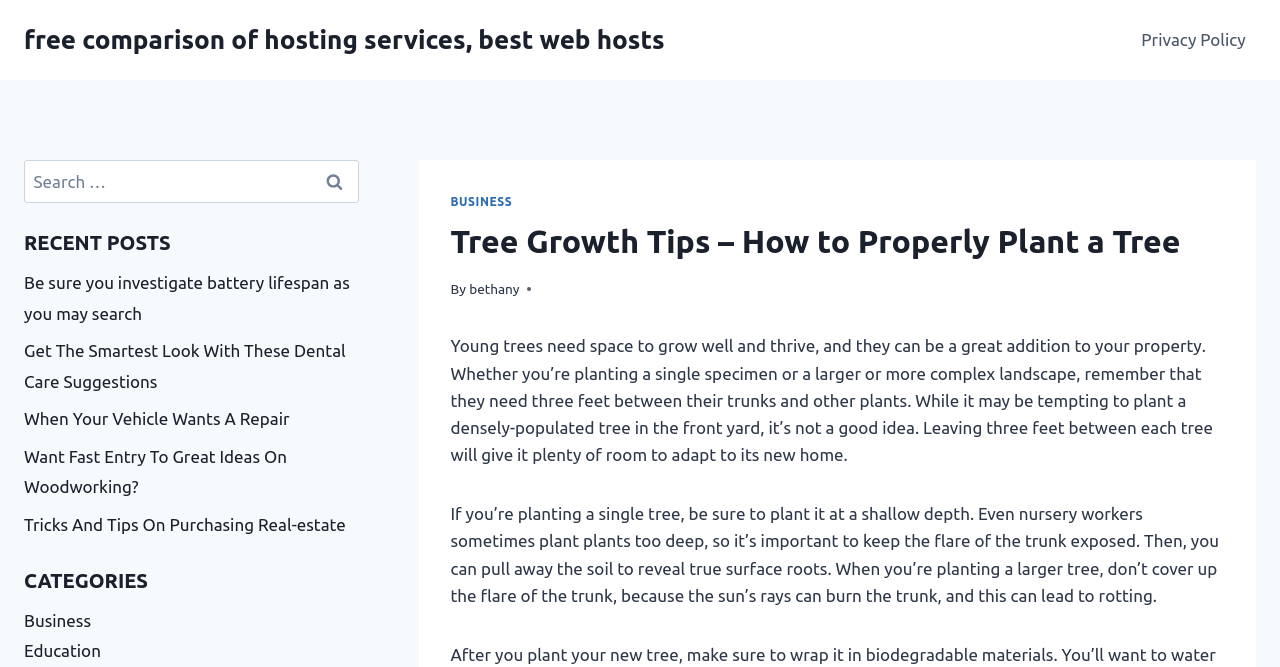Provide an in-depth caption for the webpage.

This webpage is about tree growth tips and how to properly plant a tree. At the top left corner, there is a "Skip to content" link. Below it, there is a link to a free comparison of hosting services and best web hosts. 

On the top right side, there is a primary navigation menu with a "Privacy Policy" link. Below the navigation menu, there is a header section with a title "Tree Growth Tips – How to Properly Plant a Tree" and a byline "By bethany". 

The main content of the webpage is divided into two sections. The first section provides tips on planting trees, including the importance of leaving space between trees and planting them at a shallow depth. The second section is a list of recent posts, including links to articles on various topics such as dental care, vehicle repair, woodworking, and real estate. 

On the top left side, there is a search bar with a "Search" button. Below the search bar, there are links to categories, including "Business" and "Education".